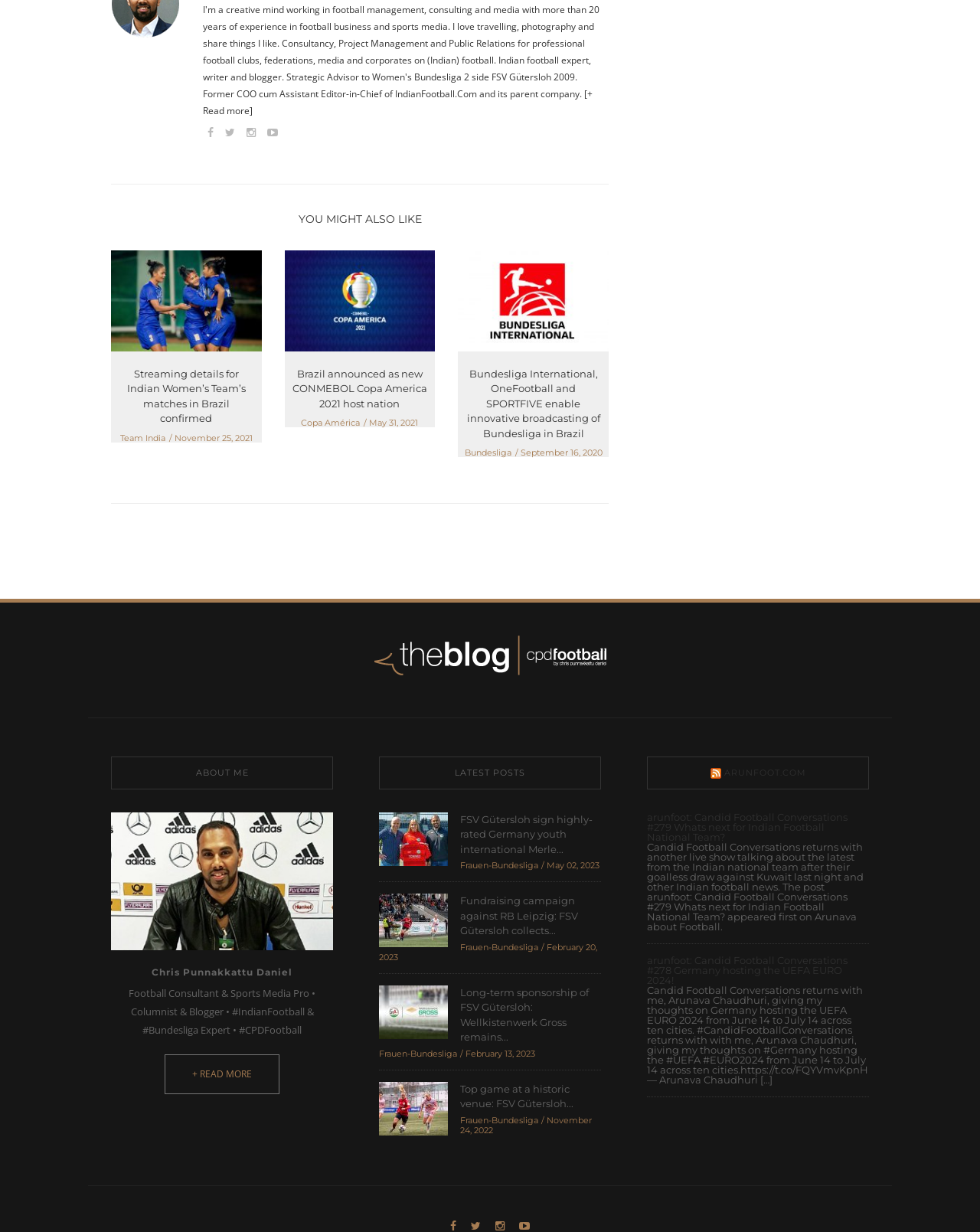Show me the bounding box coordinates of the clickable region to achieve the task as per the instruction: "Click on 'YOU MIGHT ALSO LIKE'".

[0.113, 0.172, 0.621, 0.185]